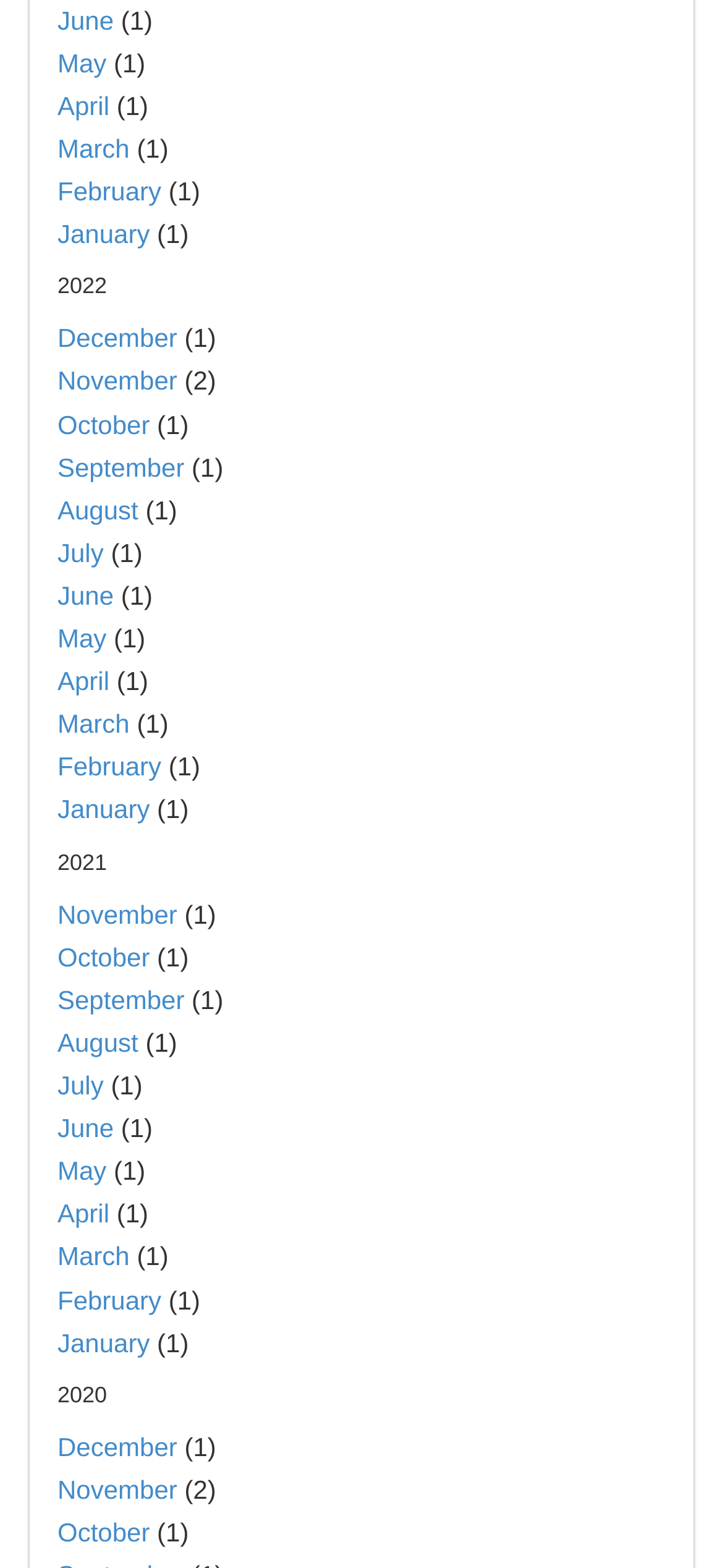Use the details in the image to answer the question thoroughly: 
How many months are listed under 2021?

I counted the number of links under the '2021' heading and found that there are 12 links, each corresponding to a month of the year, from 'January' to 'December'.